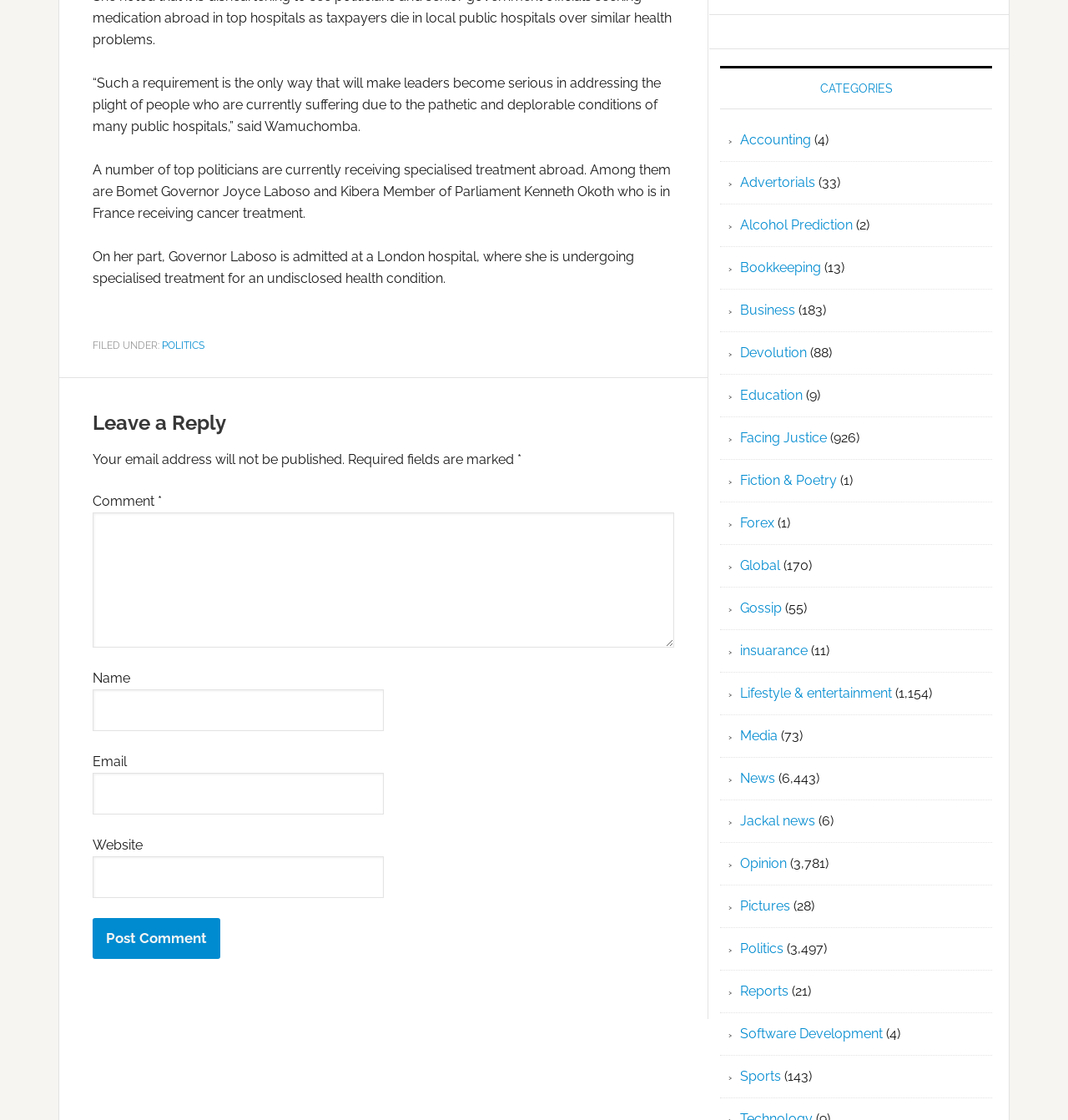Given the description parent_node: Email aria-describedby="email-notes" name="email", predict the bounding box coordinates of the UI element. Ensure the coordinates are in the format (top-left x, top-left y, bottom-right x, bottom-right y) and all values are between 0 and 1.

[0.087, 0.69, 0.359, 0.727]